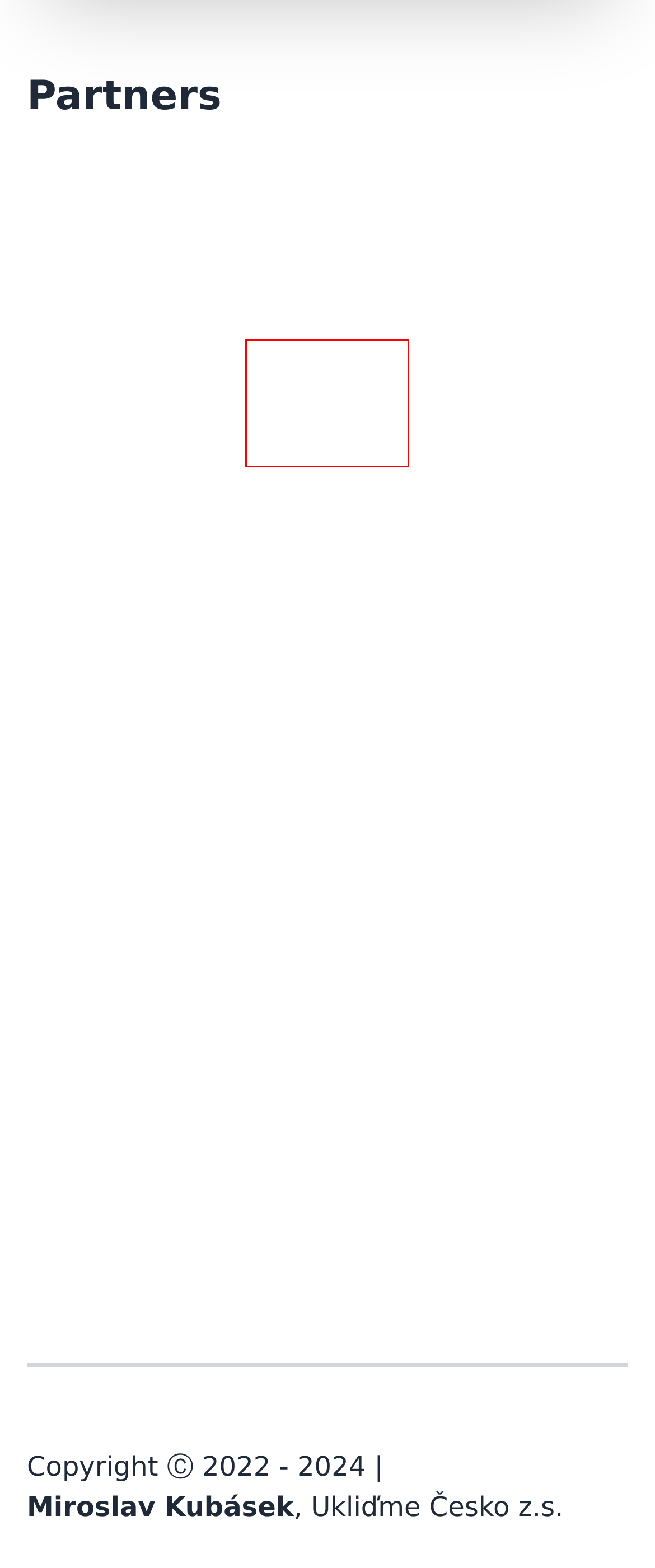A screenshot of a webpage is given with a red bounding box around a UI element. Choose the description that best matches the new webpage shown after clicking the element within the red bounding box. Here are the candidates:
A. Osvěžte svět s našimi ikonickými nápoji | Coca-Cola CZ
B. Přehled | PMI - Czech Republic - CS
C. Tierra Verde
D. Úvodní strana | Protext - PR služby ČTK
E. SAKO - svoz a zpracování odpadu Brno
F. Miroslav Kubásek
G. Zapojte se také do úklidové akce! | Ukliďme Česko
H. REDA -Reda.cz – reklamní předměty s potiskem už od 2 dnů - REDA- reklamní předměty

G